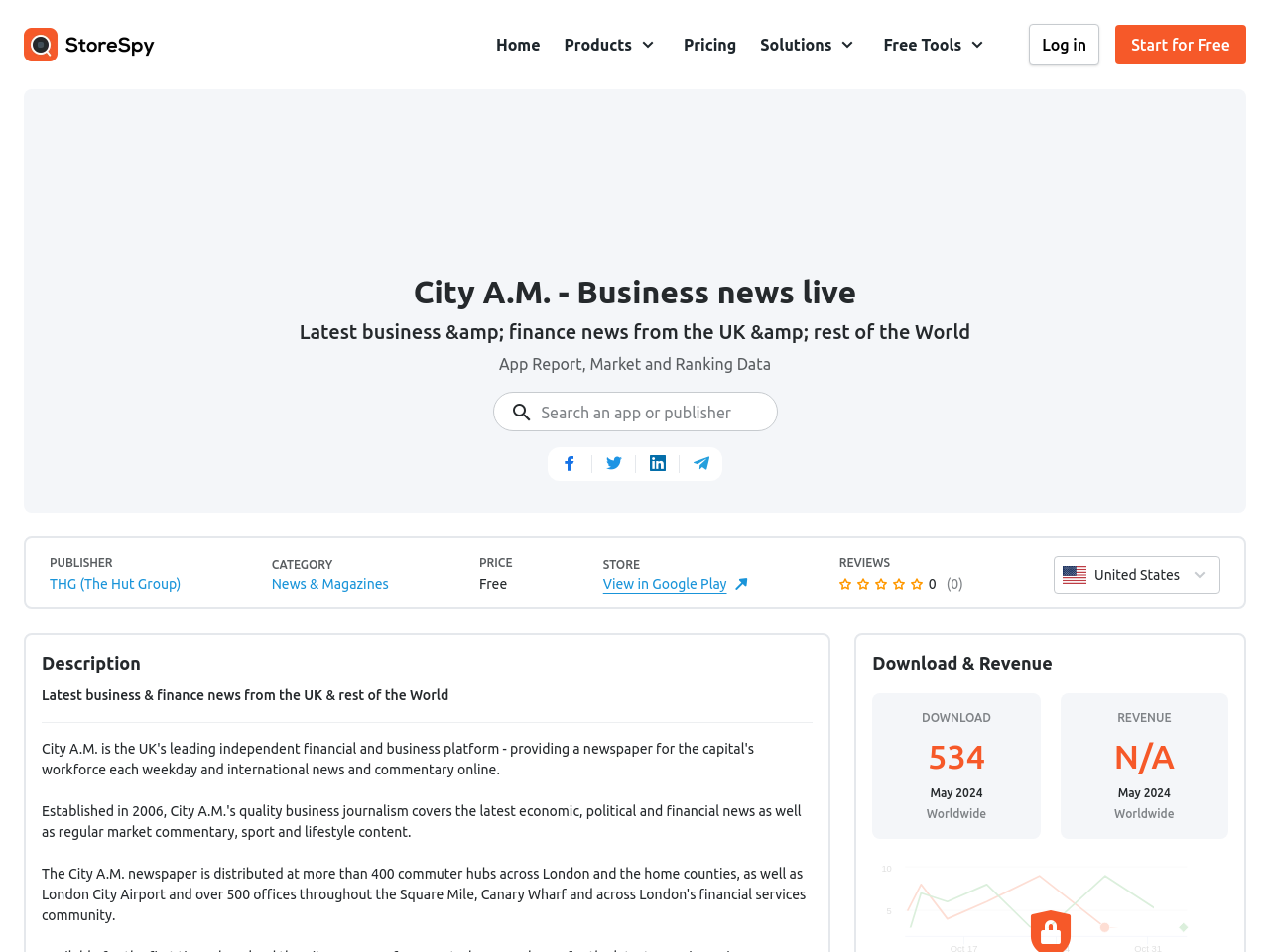Give a concise answer using one word or a phrase to the following question:
What is the country where the app is available?

United States